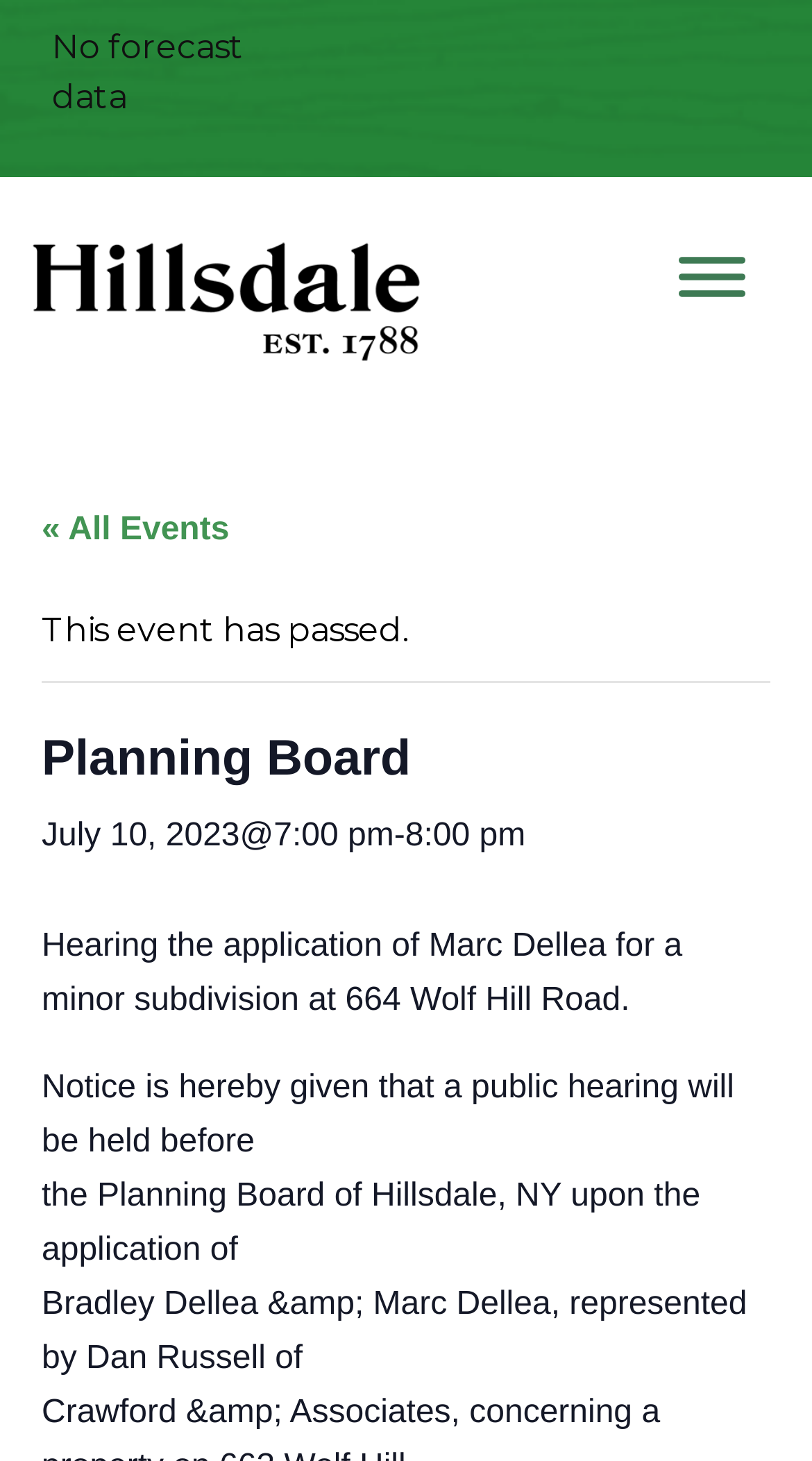What is the name of the planning board mentioned?
Based on the screenshot, provide a one-word or short-phrase response.

Planning Board of Hillsdale, NY